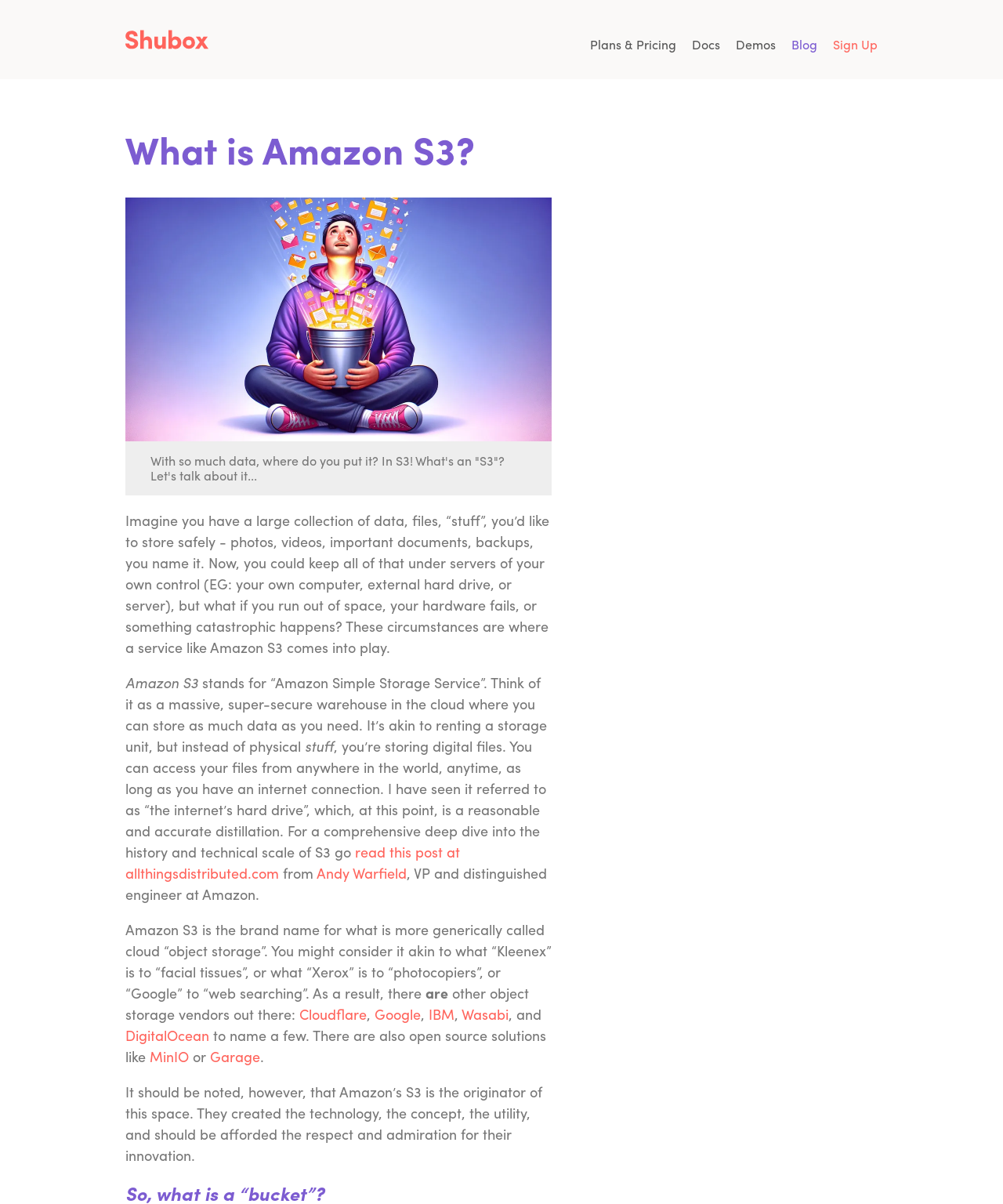Please find the bounding box coordinates for the clickable element needed to perform this instruction: "Click on the 'Plans & Pricing' link".

[0.588, 0.029, 0.677, 0.044]